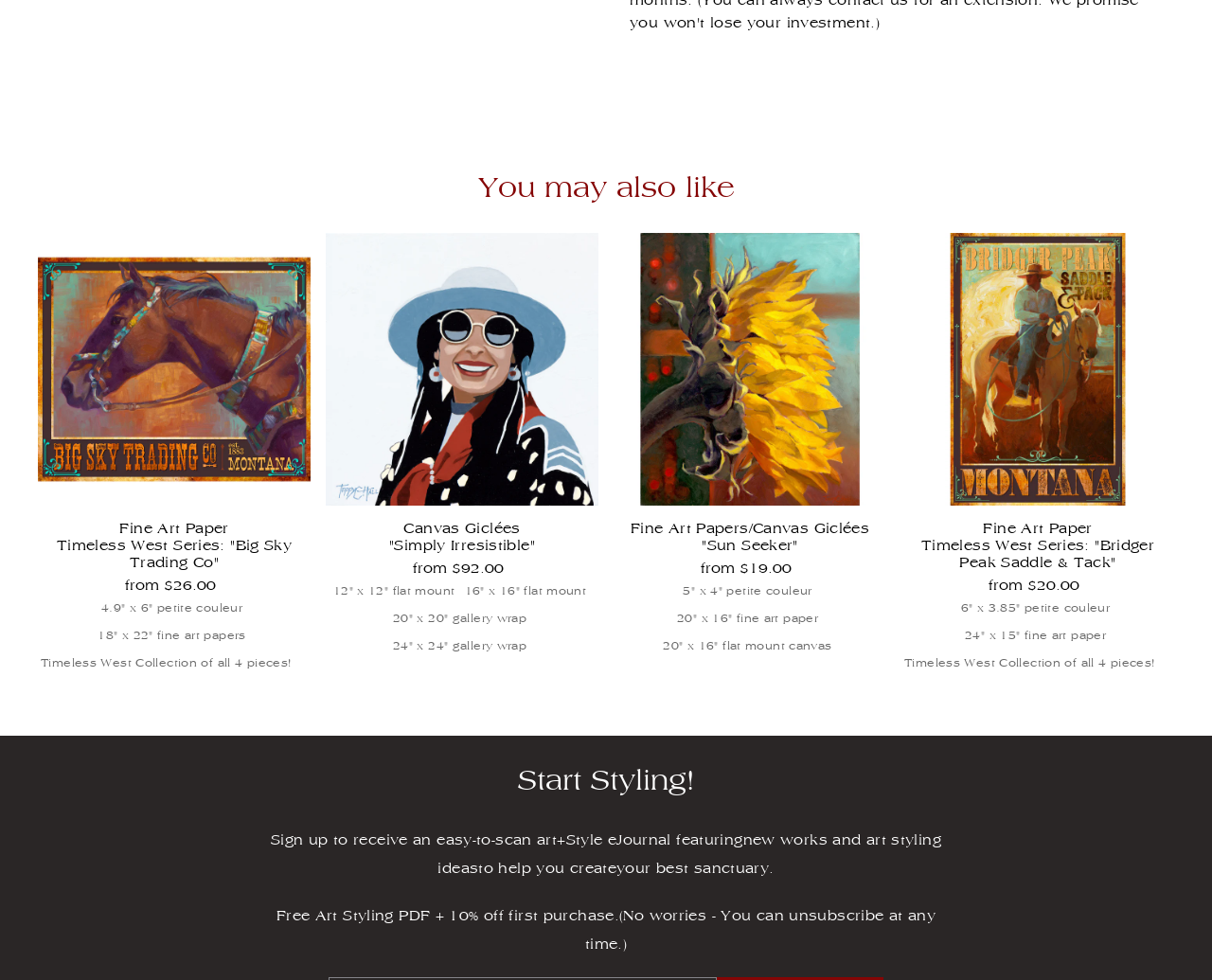What is the benefit of signing up for the art+Style eJournal?
Respond with a short answer, either a single word or a phrase, based on the image.

Free Art Styling PDF and 10% off first purchase